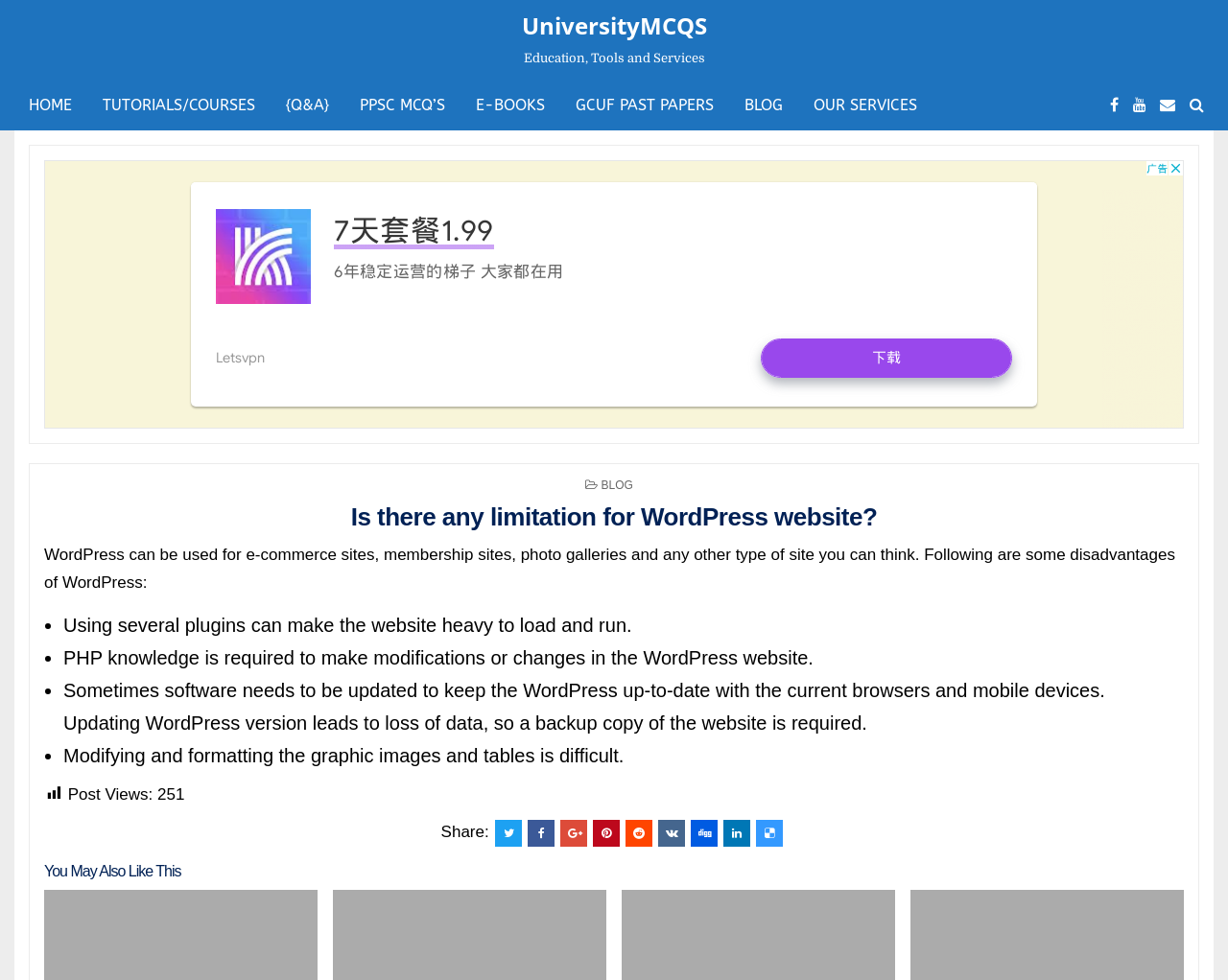What is a disadvantage of using several plugins in WordPress?
Based on the image, provide a one-word or brief-phrase response.

make website heavy to load